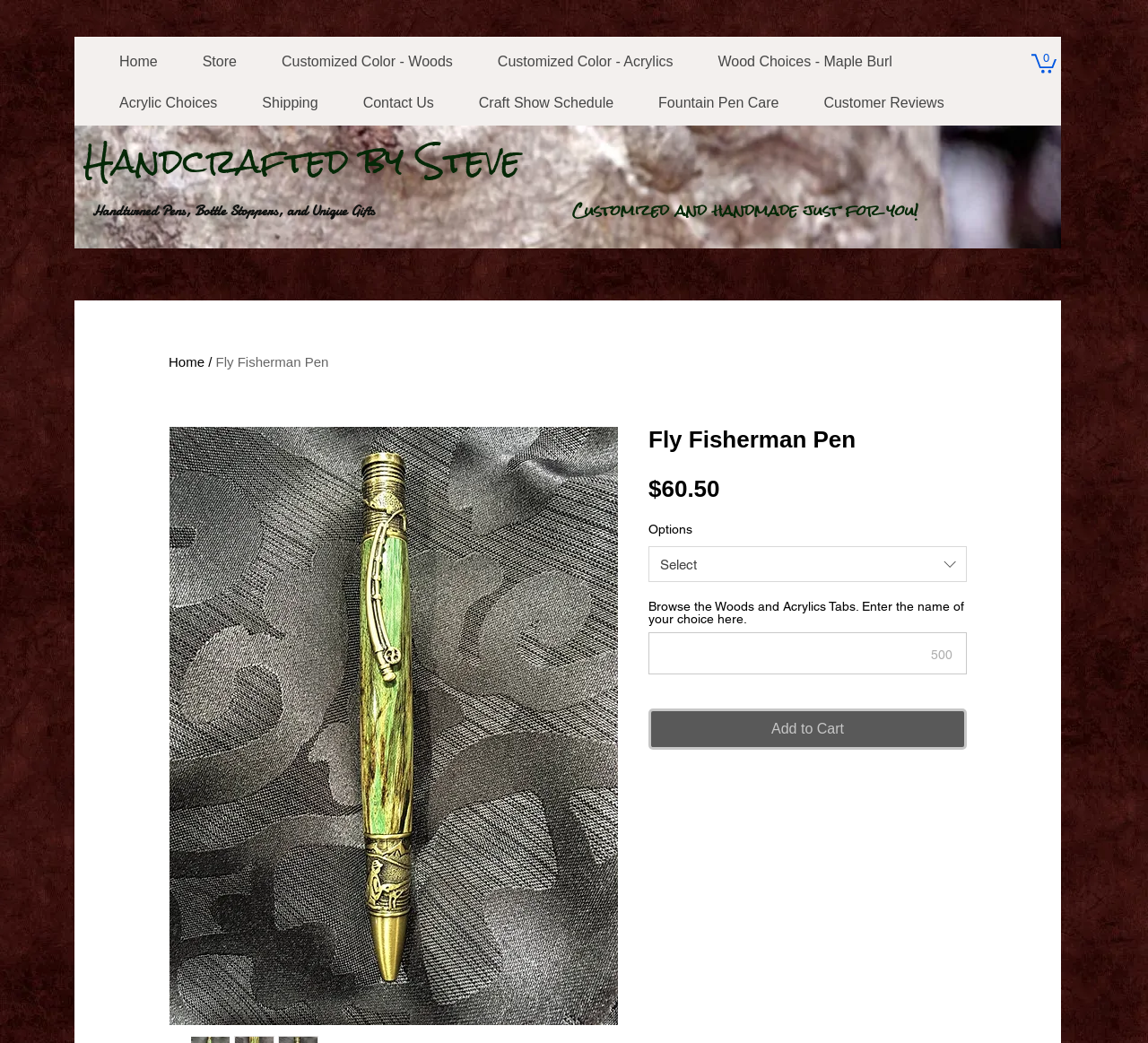Based on what you see in the screenshot, provide a thorough answer to this question: What is the purpose of the textbox?

I found the answer by looking at the static text element that provides instructions for the textbox, which says 'Enter the name of your choice here'.